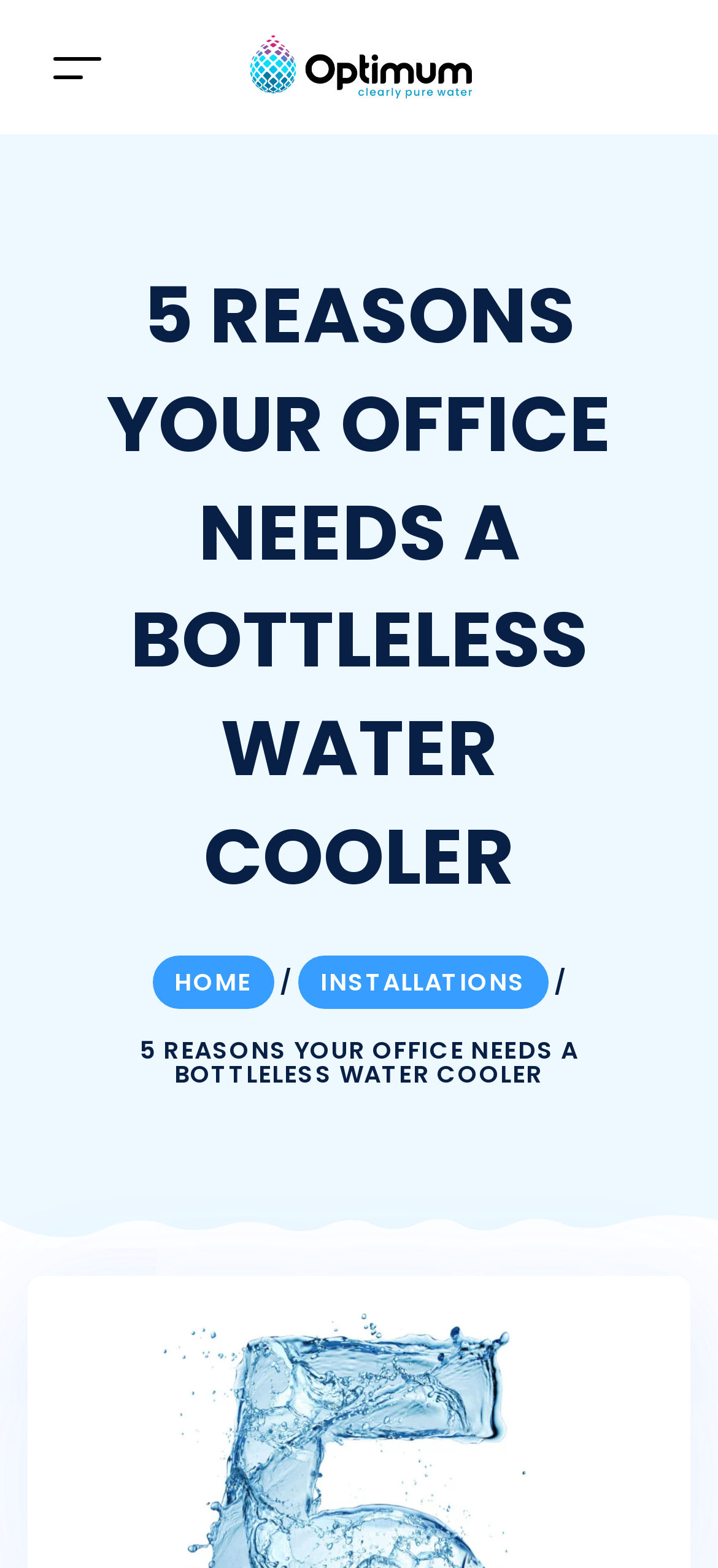Based on the provided description, "aria-label="Toggle navigation"", find the bounding box of the corresponding UI element in the screenshot.

[0.041, 0.028, 0.174, 0.058]